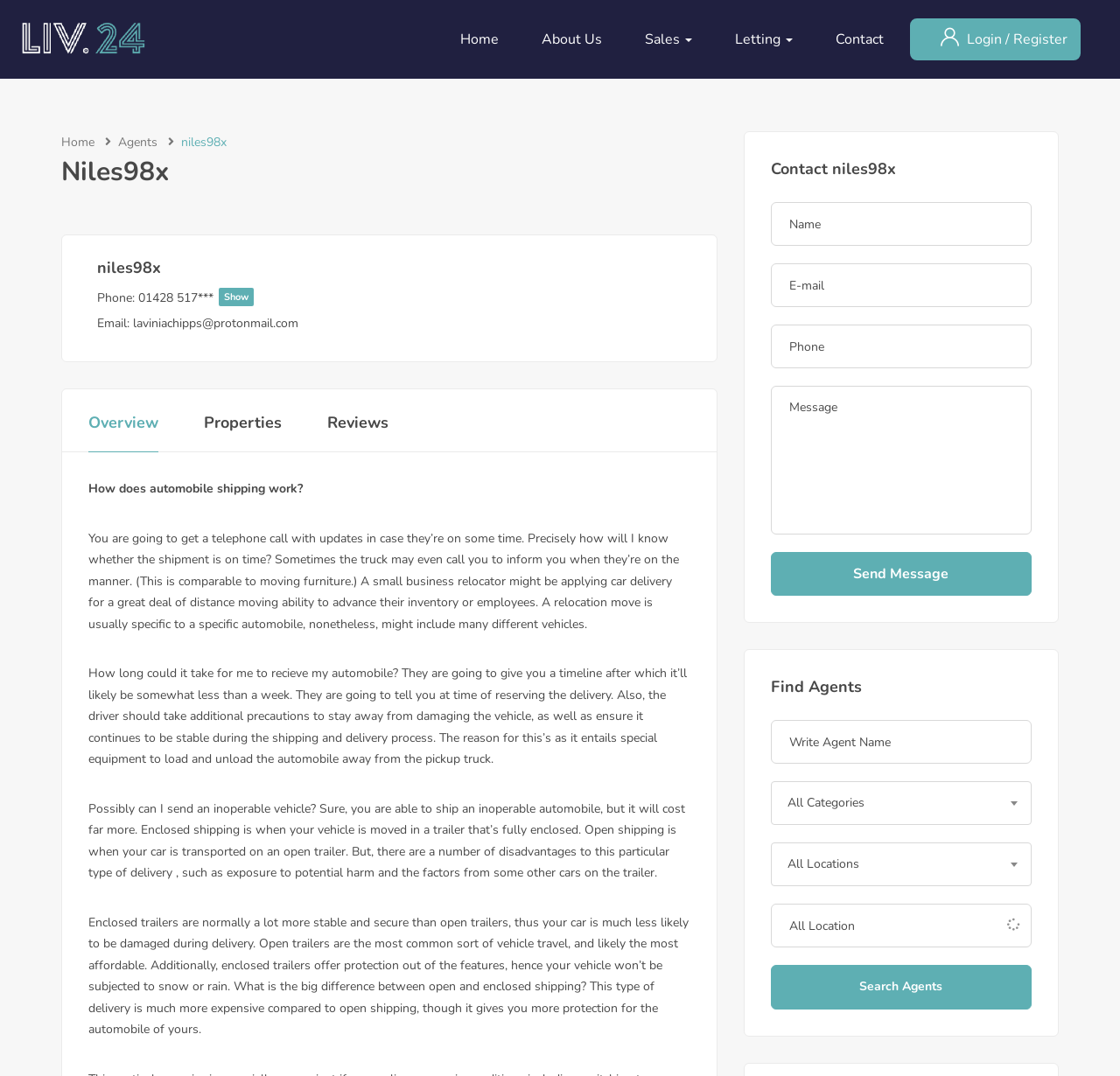Provide a one-word or short-phrase response to the question:
What is the purpose of the 'Contact niles98x' form?

To send a message to the company